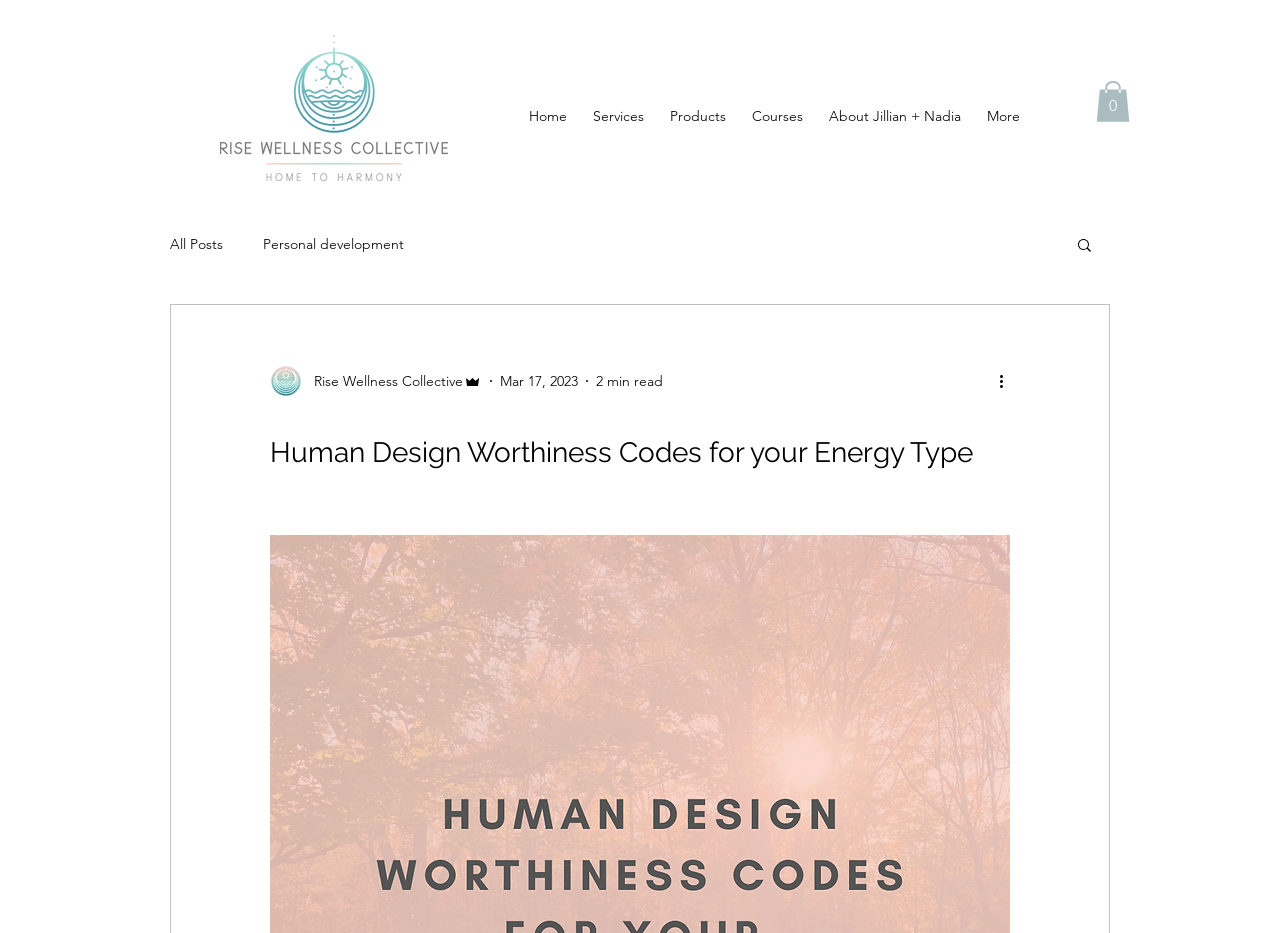Locate the bounding box coordinates of the clickable element to fulfill the following instruction: "Explore the Products page". Provide the coordinates as four float numbers between 0 and 1 in the format [left, top, right, bottom].

[0.513, 0.092, 0.577, 0.156]